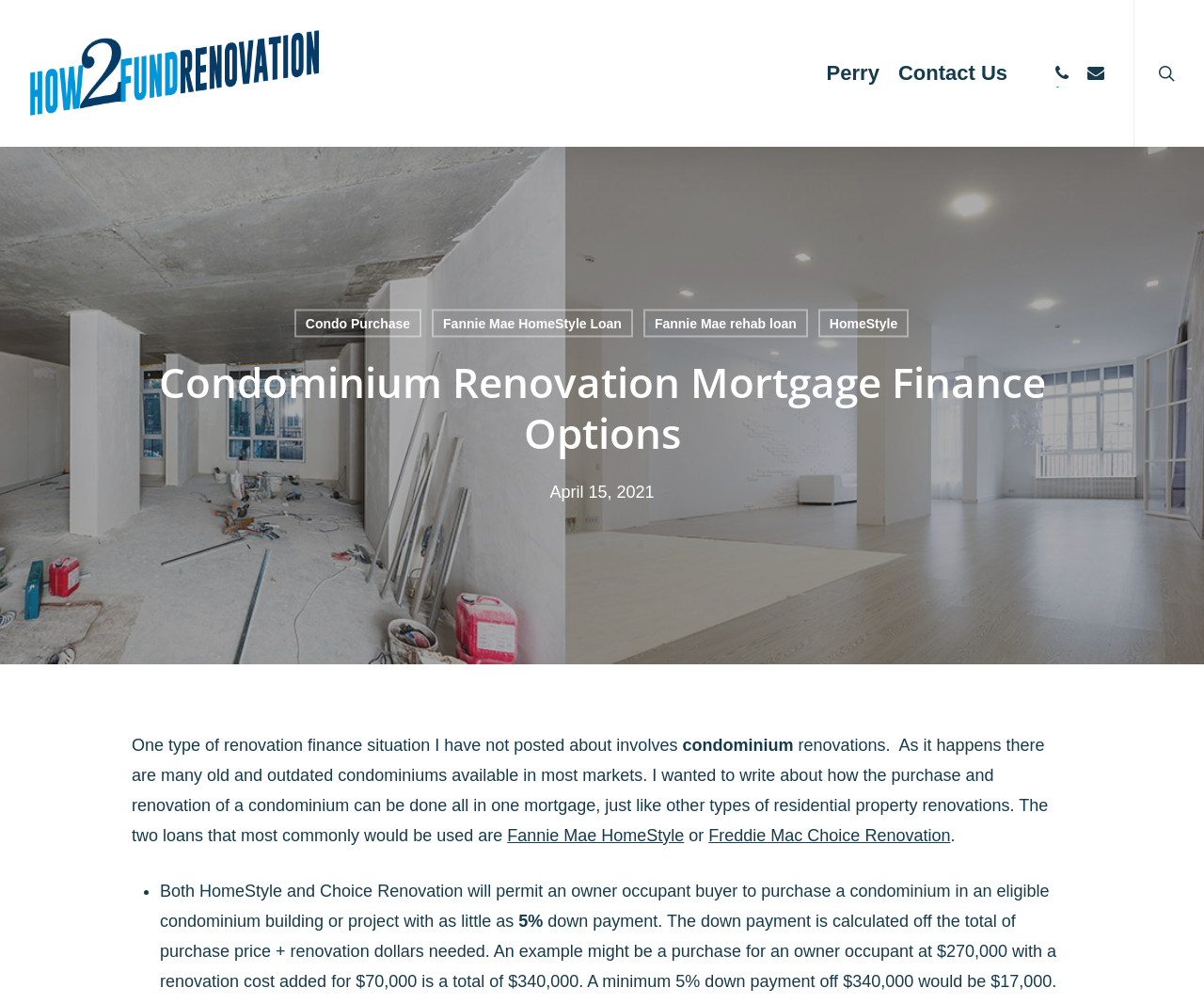Give a detailed account of the webpage's layout and content.

The webpage is about condominium renovation mortgage finance options, specifically exploring ways to finance the renovation of an older condominium. At the top left, there is a logo and a link to "How2FundRenovation" accompanied by an image. On the top right, there are links to "Perry", "Contact Us", "phone", and "email", followed by a search bar that spans the entire width of the page.

Below the top section, there are links to related topics, including "Condo Purchase", "Fannie Mae HomeStyle Loan", "Fannie Mae rehab loan", and "HomeStyle". The main heading "Condominium Renovation Mortgage Finance Options" is centered on the page.

Under the heading, there is a date "April 15, 2021" followed by a block of text that discusses the renovation of condominiums. The text explains that there are many old and outdated condominiums available in most markets and that it is possible to purchase and renovate a condominium using a single mortgage. The text mentions two loan options, "Fannie Mae HomeStyle" and "Freddie Mac Choice Renovation", which can be used for this purpose.

The text is divided into paragraphs, with a list marker "•" indicating a new point. The list item explains that both HomeStyle and Choice Renovation loans allow owner-occupant buyers to purchase a condominium in an eligible building or project with as little as 5% down payment.